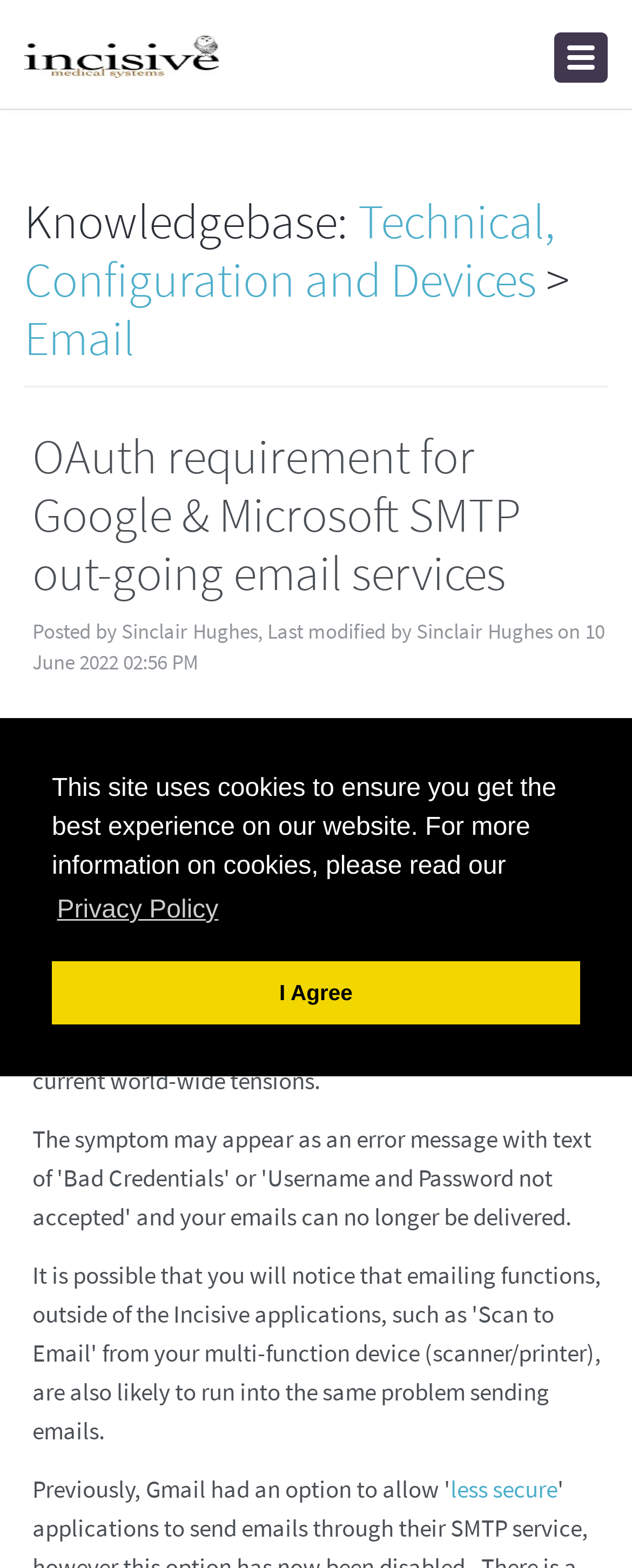How many links are there in the knowledgebase section?
Based on the image, respond with a single word or phrase.

3